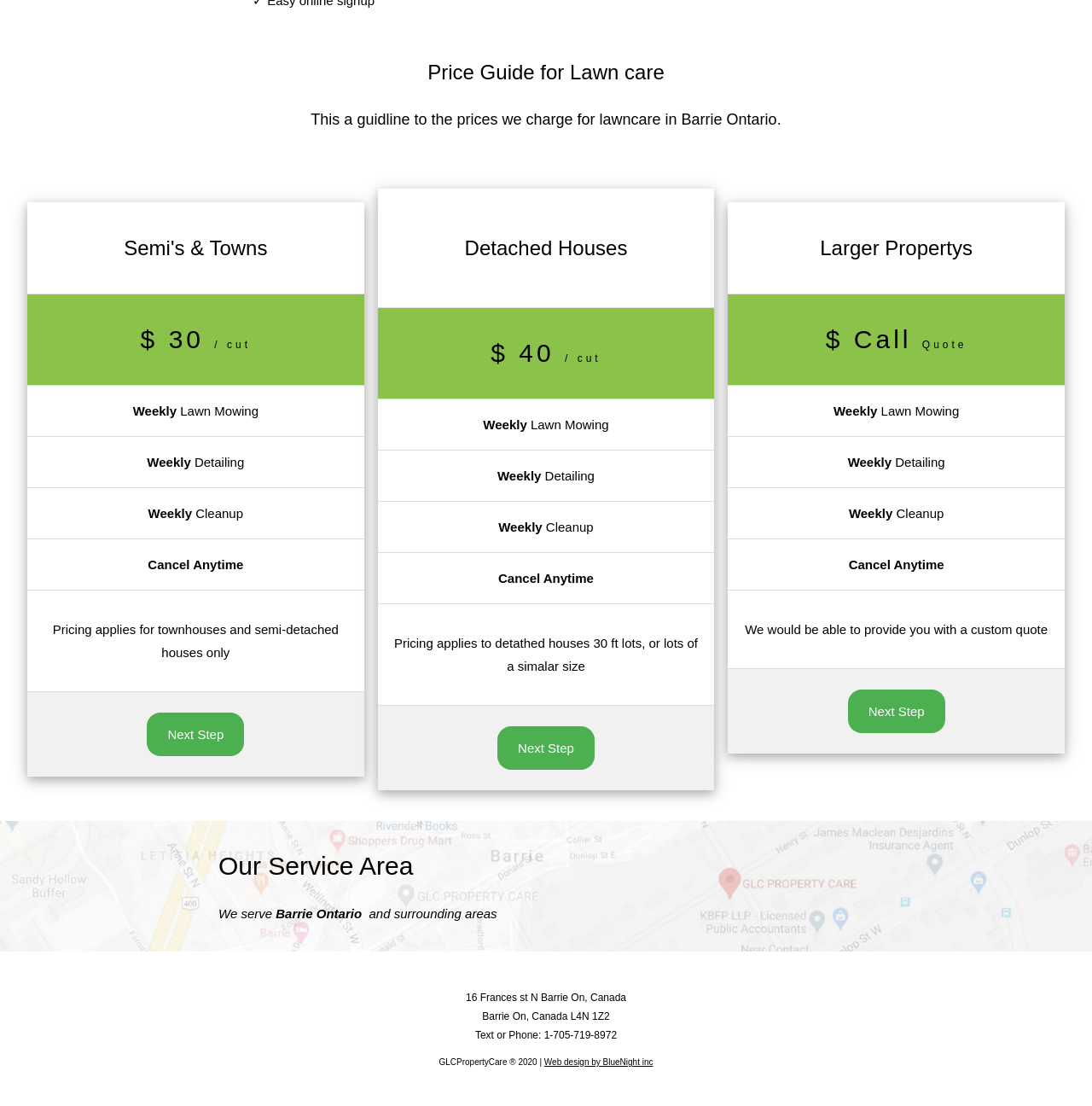Based on the provided description, "Next Step", find the bounding box of the corresponding UI element in the screenshot.

[0.135, 0.644, 0.224, 0.684]